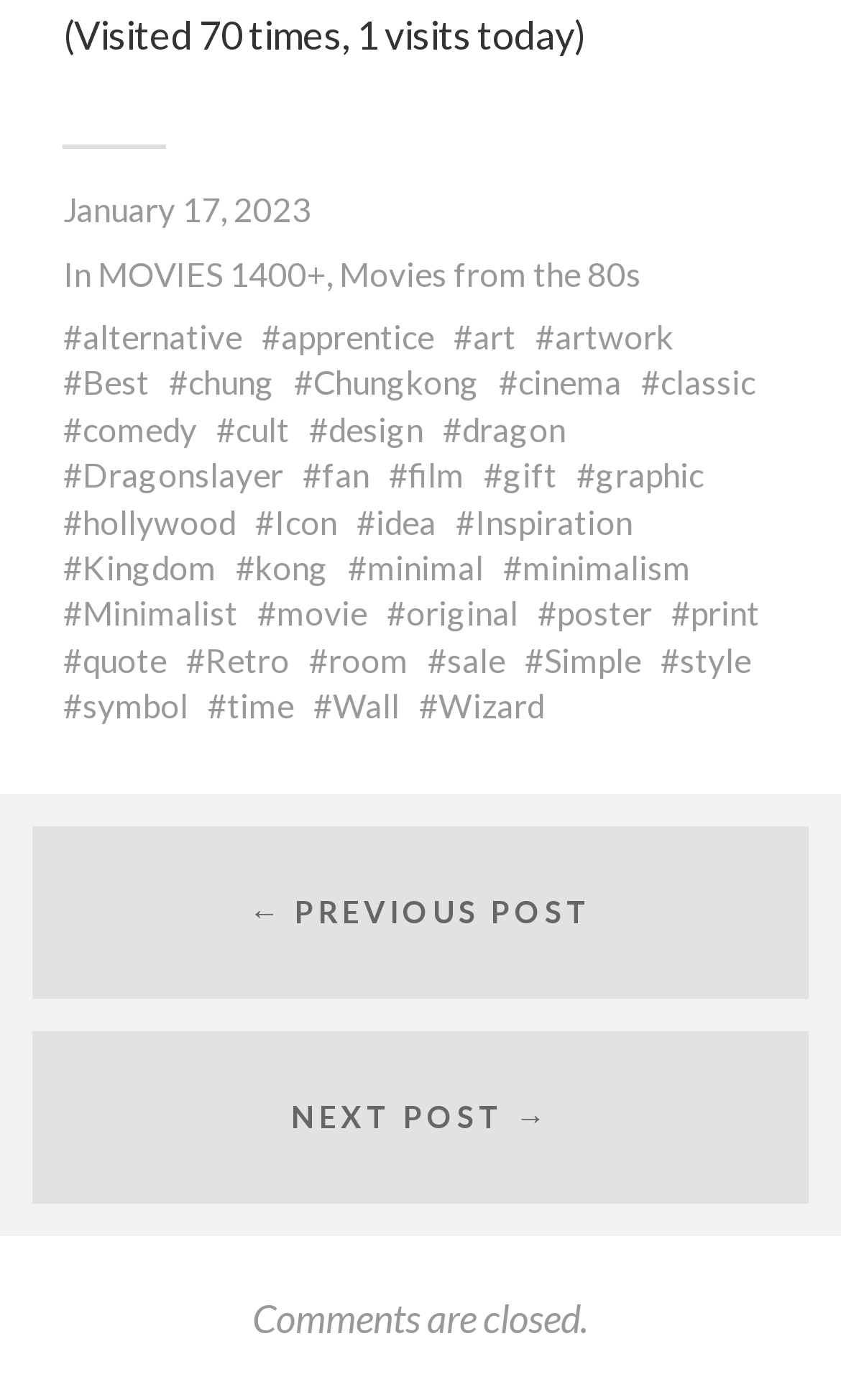Can you specify the bounding box coordinates of the area that needs to be clicked to fulfill the following instruction: "Explore the artwork category"?

[0.637, 0.226, 0.801, 0.254]